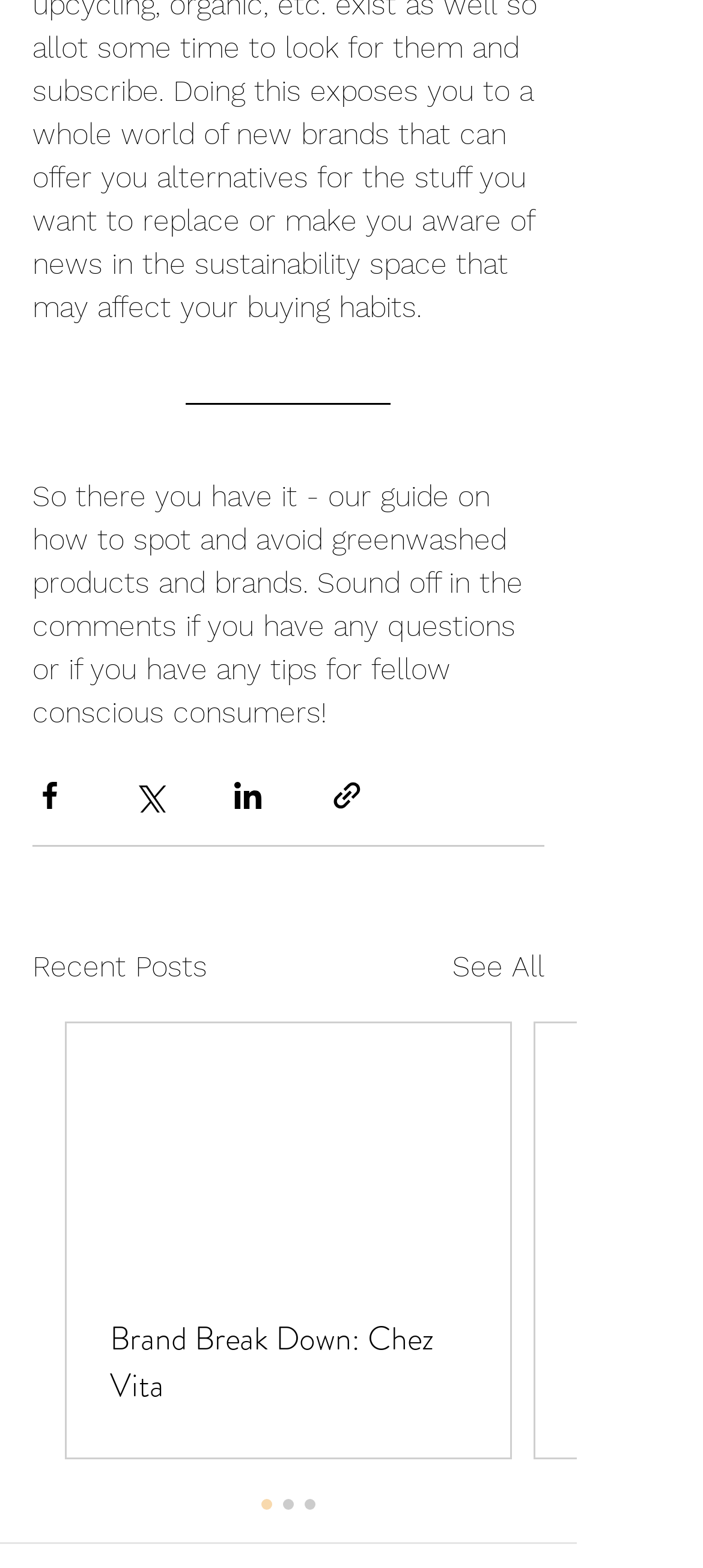Find the bounding box coordinates of the element's region that should be clicked in order to follow the given instruction: "See All". The coordinates should consist of four float numbers between 0 and 1, i.e., [left, top, right, bottom].

[0.644, 0.603, 0.774, 0.631]